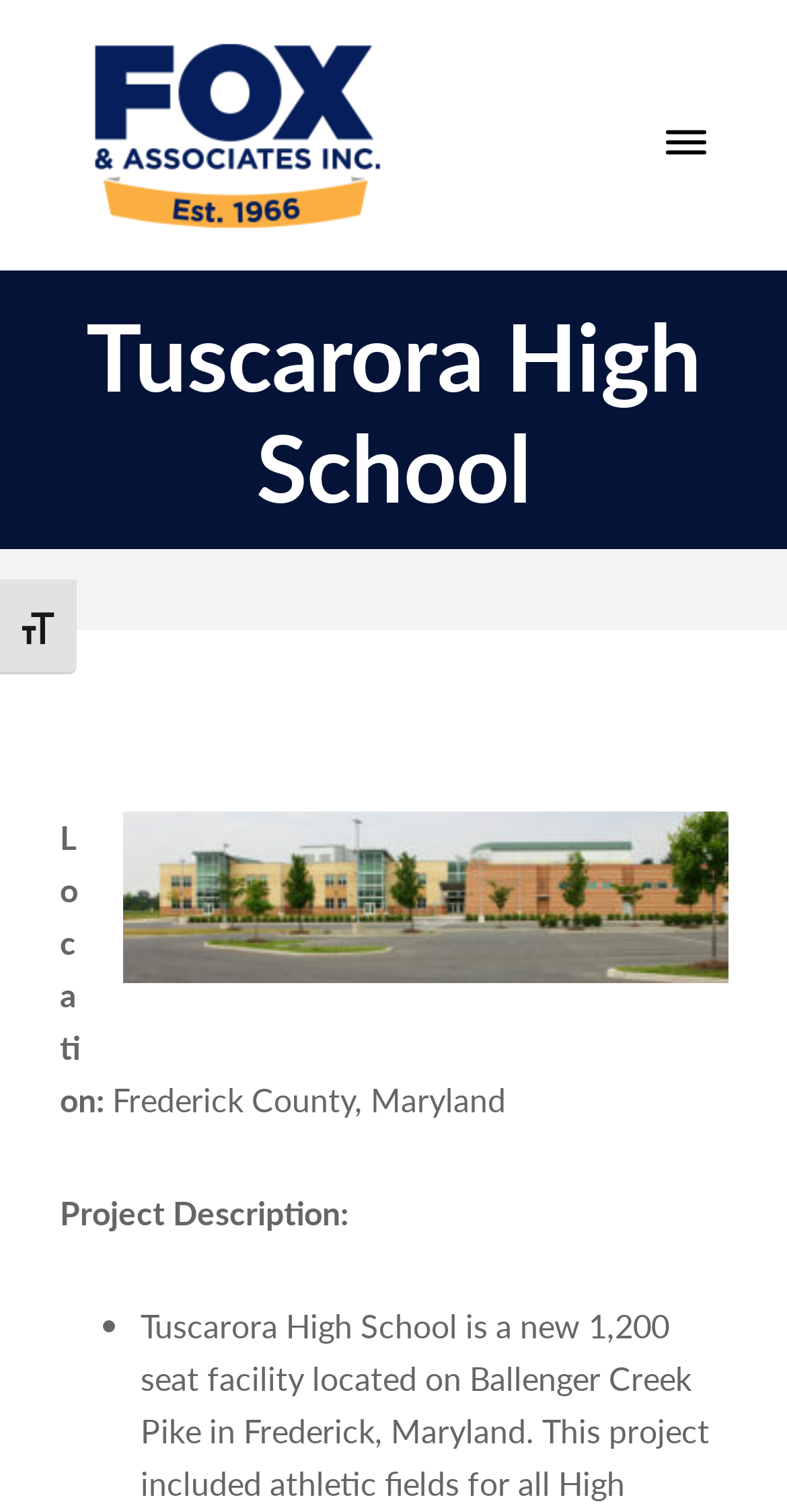Where is the high school located?
Give a detailed explanation using the information visible in the image.

The location of the high school can be found in the static text element, which is 'Frederick County, Maryland'. This text is located below the 'Location:' label, indicating that it is the location of the high school.